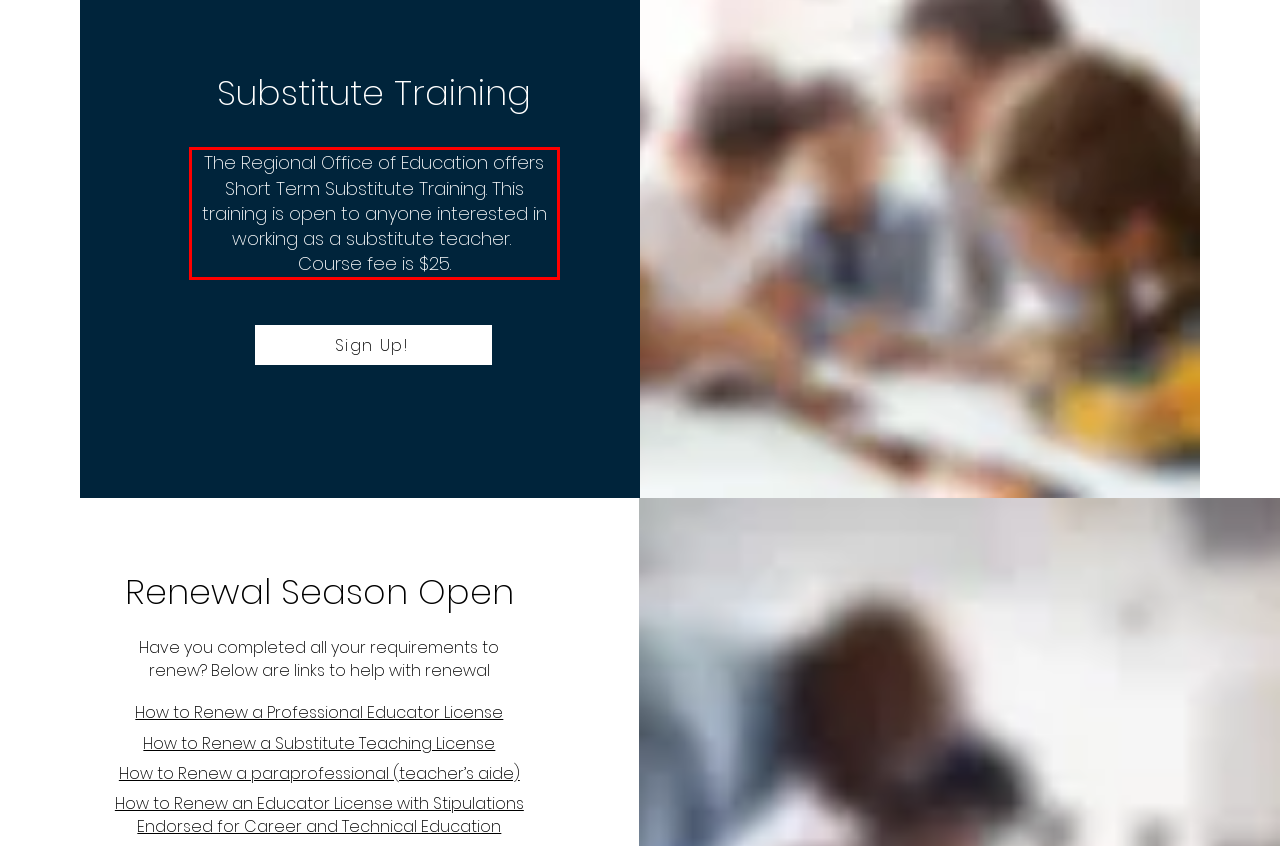Identify the red bounding box in the webpage screenshot and perform OCR to generate the text content enclosed.

The Regional Office of Education offers Short Term Substitute Training. This training is open to anyone interested in working as a substitute teacher. Course fee is $25.